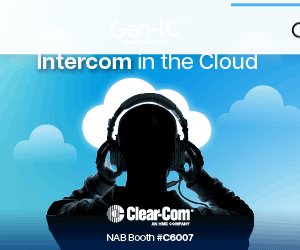What is the name of the company featured in the image?
Please look at the screenshot and answer using one word or phrase.

Clear-Com